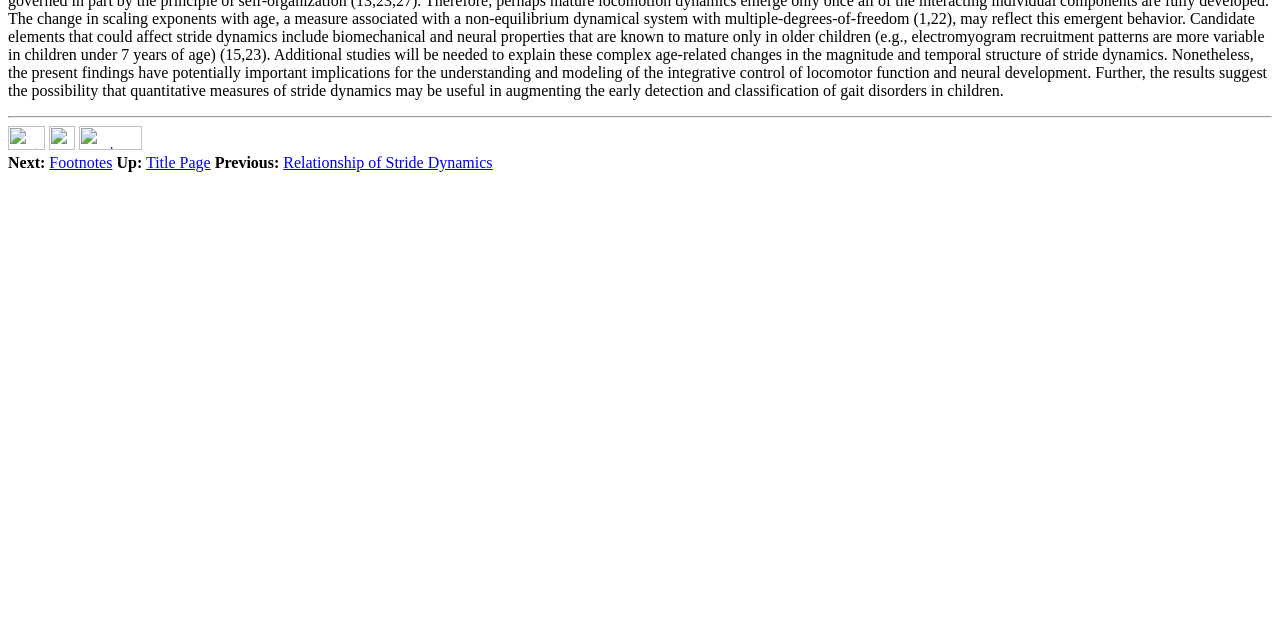Please find the bounding box for the following UI element description. Provide the coordinates in (top-left x, top-left y, bottom-right x, bottom-right y) format, with values between 0 and 1: Relationship of Stride Dynamics

[0.221, 0.24, 0.385, 0.267]